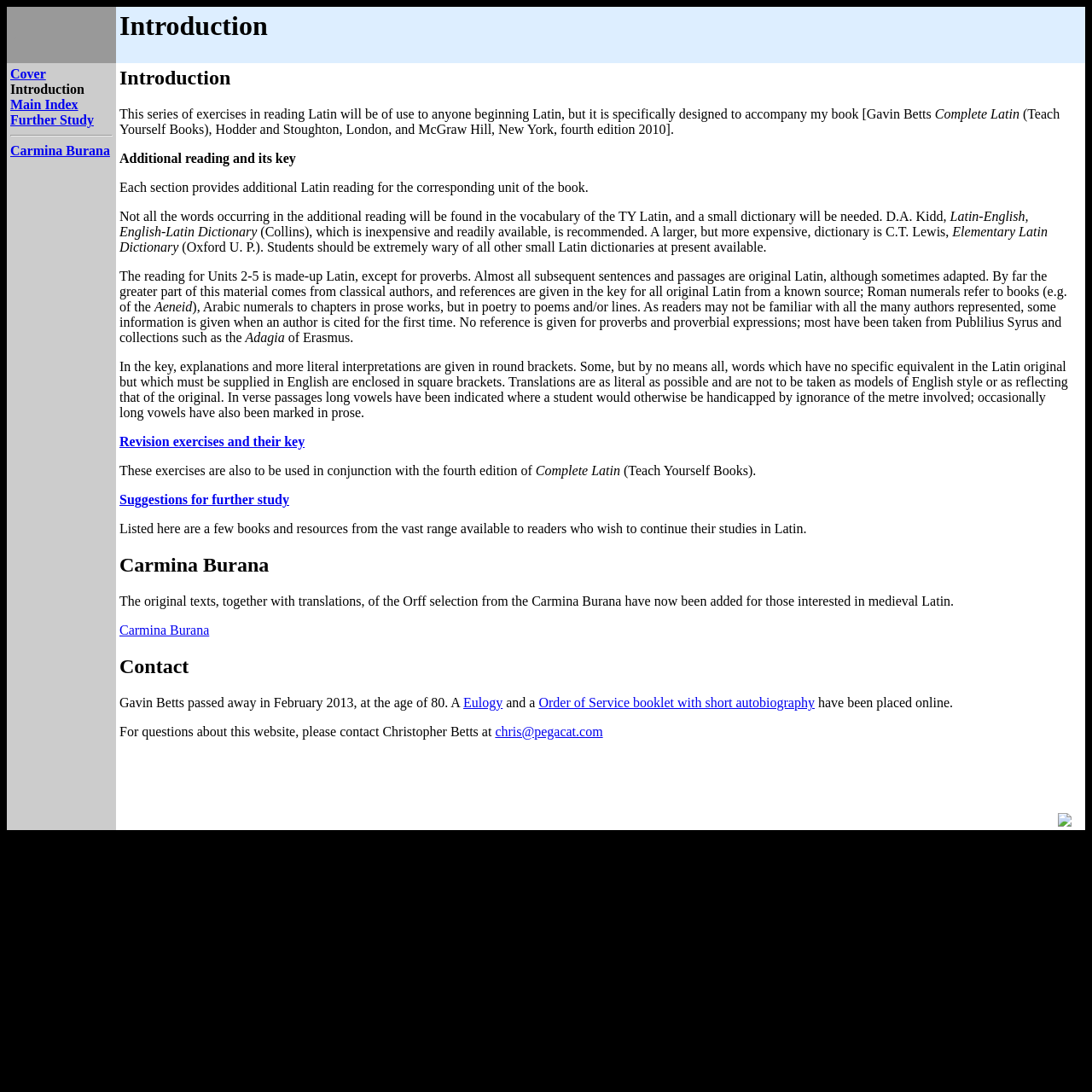Describe all the significant parts and information present on the webpage.

This webpage is an introduction to a series of exercises in reading Latin. At the top, there is a heading "Introduction" followed by a table with two rows. The first row contains a blank cell and a cell with the title "Introduction". The second row has two cells, one with a list of links to different sections of the website, including "Cover", "Main Index", "Further Study", and "Carmina Burana", and another cell with the main content of the introduction.

The main content is a long paragraph of text that explains the purpose and design of the exercises, including the use of additional reading materials and dictionaries. It also provides information about the sources of the Latin texts and how they are presented.

Below the introduction, there are several sections, each with its own heading. The first section is "Revision exercises and their key", followed by "Suggestions for further study", which lists a few books and resources for continued Latin studies. The next section is "Carmina Burana", which provides the original texts and translations of the Orff selection from the Carmina Burana for those interested in medieval Latin.

The final section is "Contact", which provides information about the author, Gavin Betts, who passed away in 2013, and a link to a eulogy and order of service booklet with a short autobiography. There is also a contact email for questions about the website.

At the bottom right corner of the page, there is a small image.